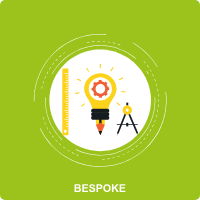Offer an in-depth caption of the image, mentioning all notable aspects.

This illustrated infographic titled "Design Infographic" showcases the theme of bespoke web design. It features a stylized light bulb, symbolizing ideas and creativity, with gears inside, representing customization and innovative solutions. Accompanying the light bulb is a pencil and a compass, signifying precision and the design process. The vibrant green background reflects a modern and fresh approach, while the word "BESPOKE" at the bottom emphasizes the unique, tailored nature of the services offered. This visual conveys the commitment to creating personalized web designs that stand out in a competitive digital landscape.